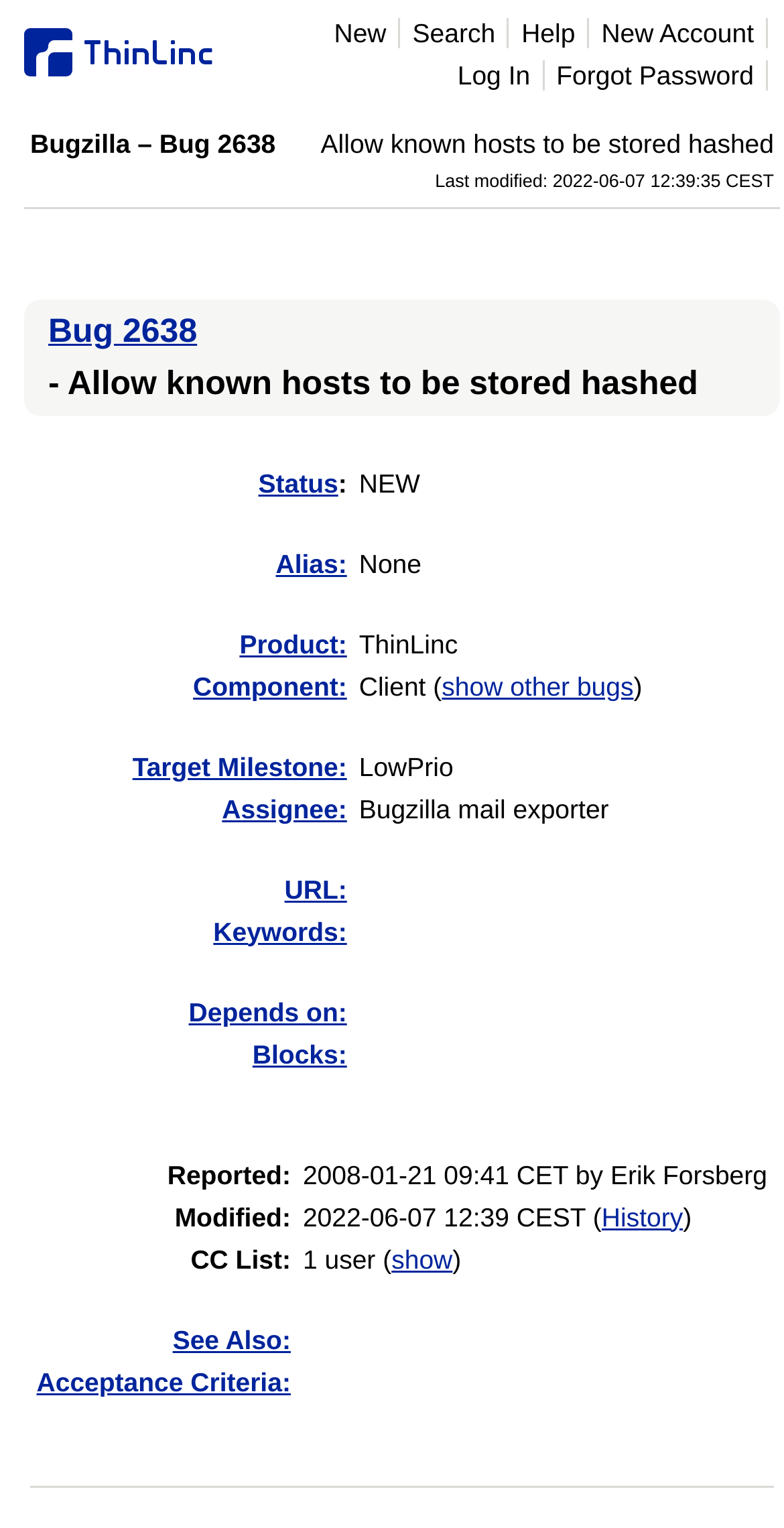What is the status of the bug?
Based on the screenshot, respond with a single word or phrase.

NEW